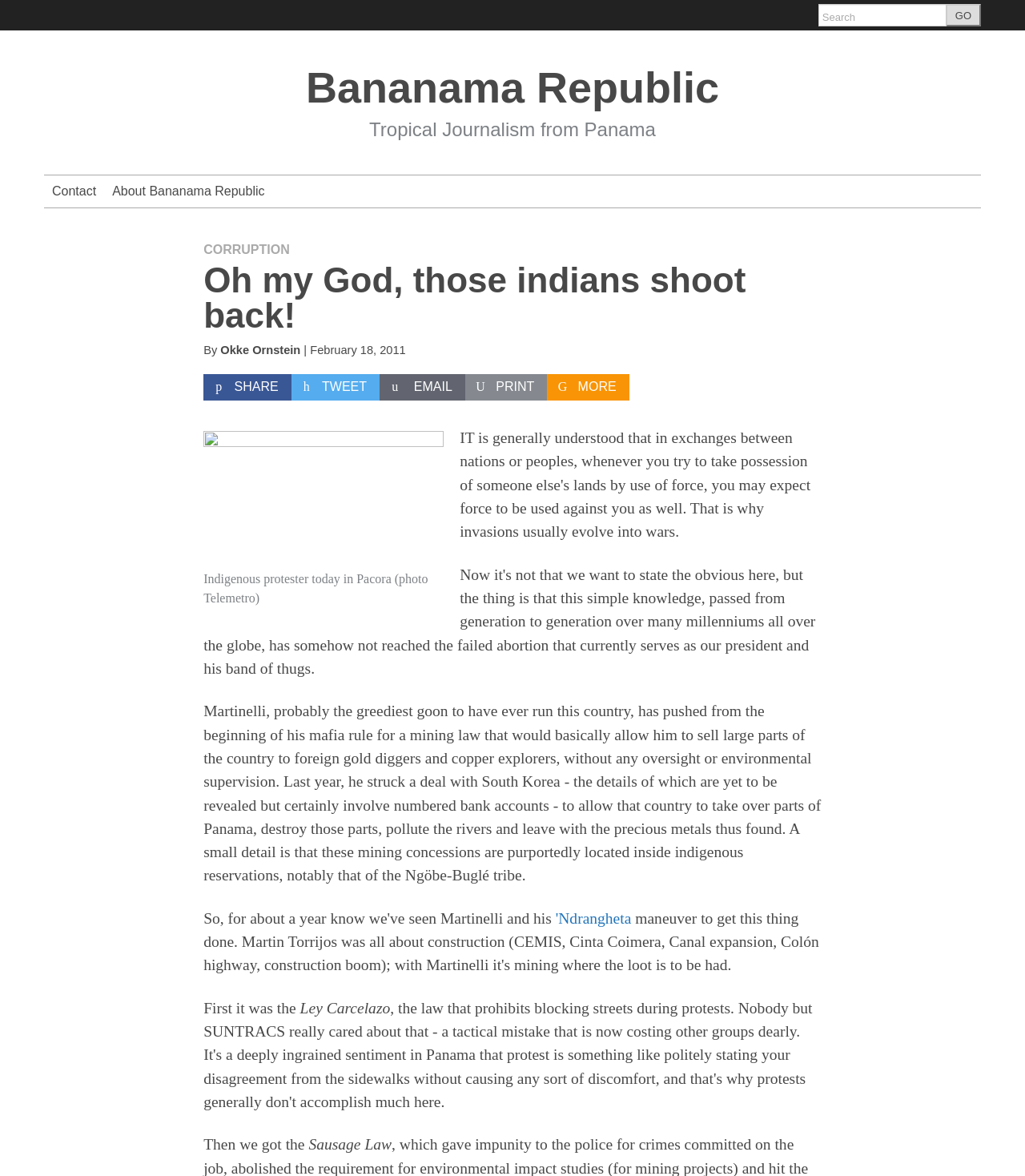Use a single word or phrase to answer the question: 
What is the topic of the article?

CORRUPTION